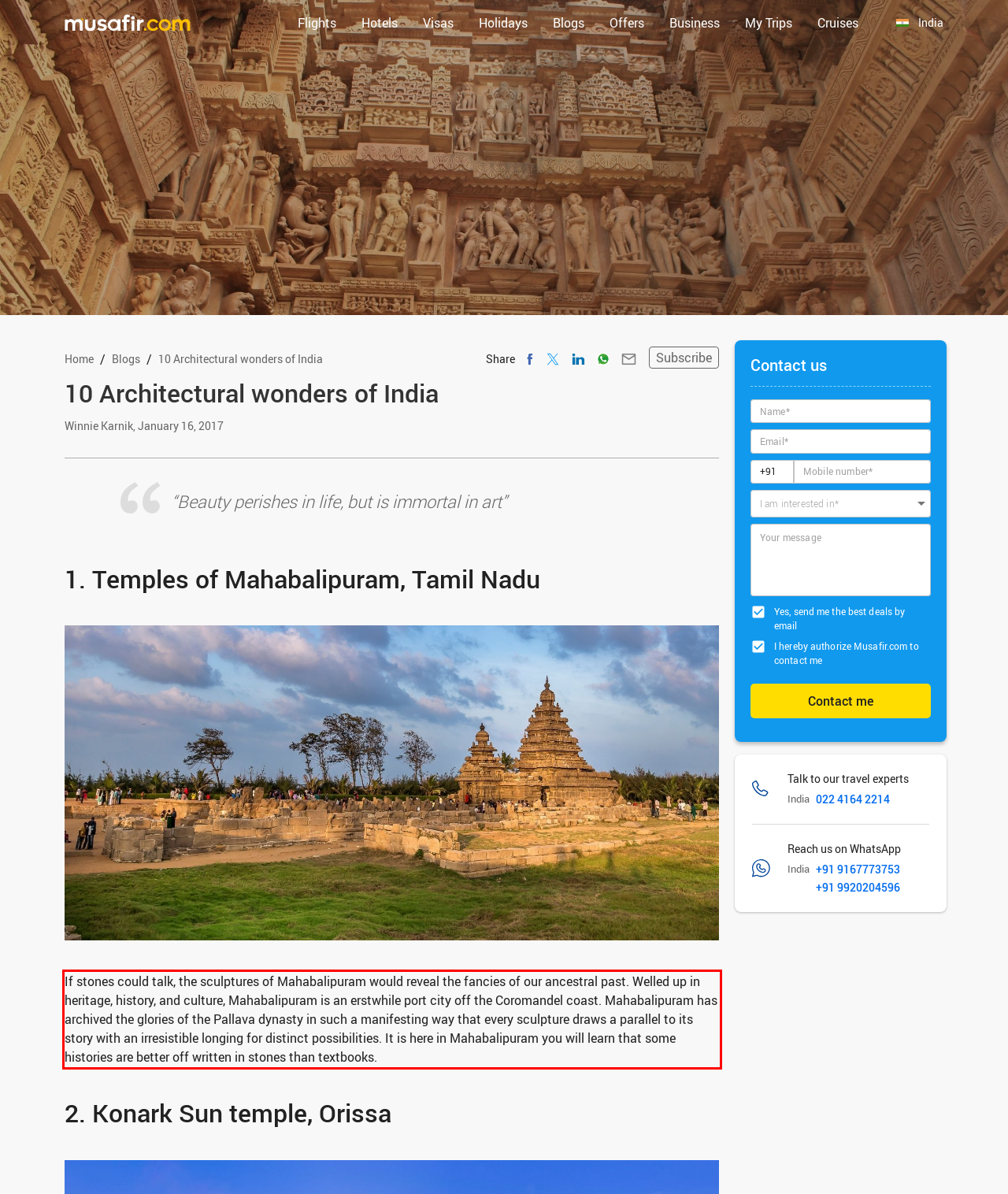Please perform OCR on the text within the red rectangle in the webpage screenshot and return the text content.

If stones could talk, the sculptures of Mahabalipuram would reveal the fancies of our ancestral past. Welled up in heritage, history, and culture, Mahabalipuram is an erstwhile port city off the Coromandel coast. Mahabalipuram has archived the glories of the Pallava dynasty in such a manifesting way that every sculpture draws a parallel to its story with an irresistible longing for distinct possibilities. It is here in Mahabalipuram you will learn that some histories are better off written in stones than textbooks.